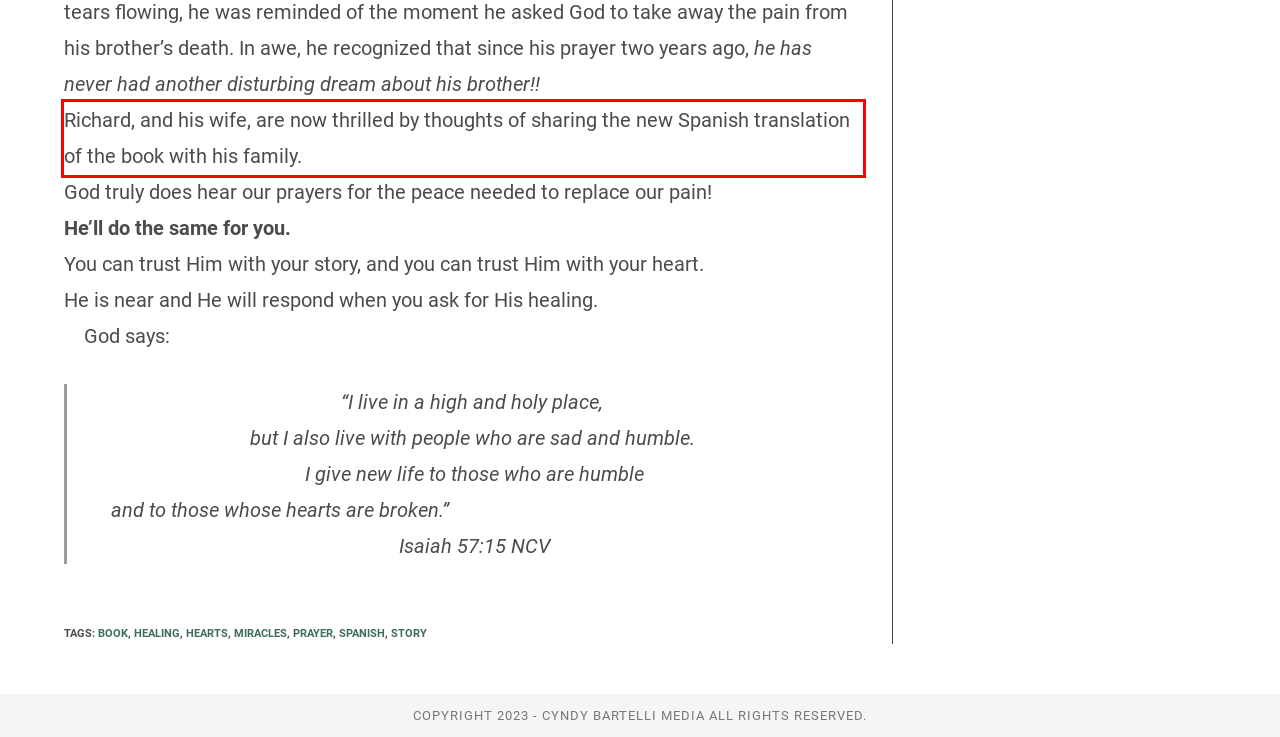Analyze the screenshot of a webpage where a red rectangle is bounding a UI element. Extract and generate the text content within this red bounding box.

Richard, and his wife, are now thrilled by thoughts of sharing the new Spanish translation of the book with his family.